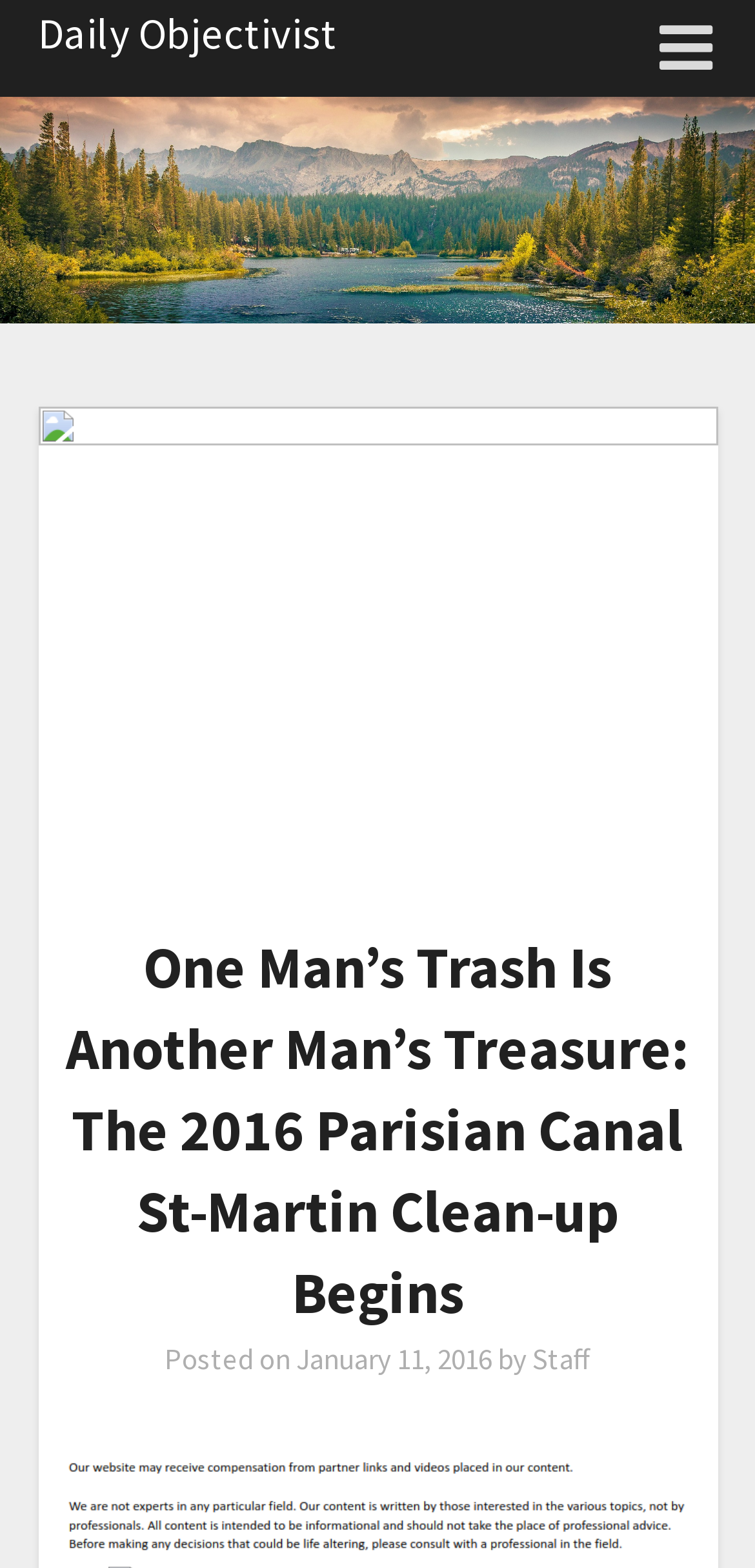Could you identify the text that serves as the heading for this webpage?

One Man’s Trash Is Another Man’s Treasure: The 2016 Parisian Canal St-Martin Clean-up Begins